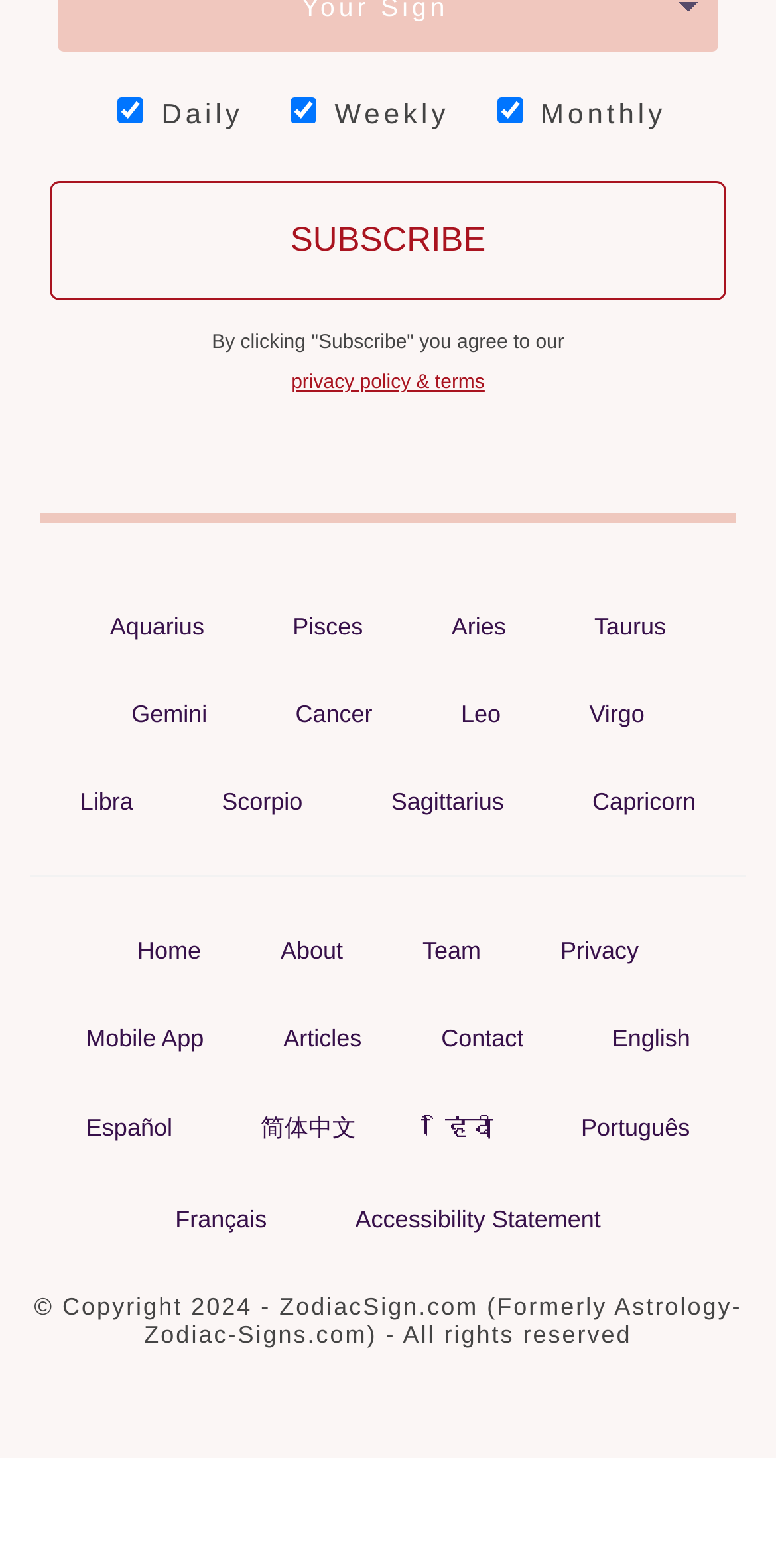Locate the bounding box coordinates of the element that needs to be clicked to carry out the instruction: "Select the Gemini zodiac sign". The coordinates should be given as four float numbers ranging from 0 to 1, i.e., [left, top, right, bottom].

[0.144, 0.44, 0.292, 0.471]